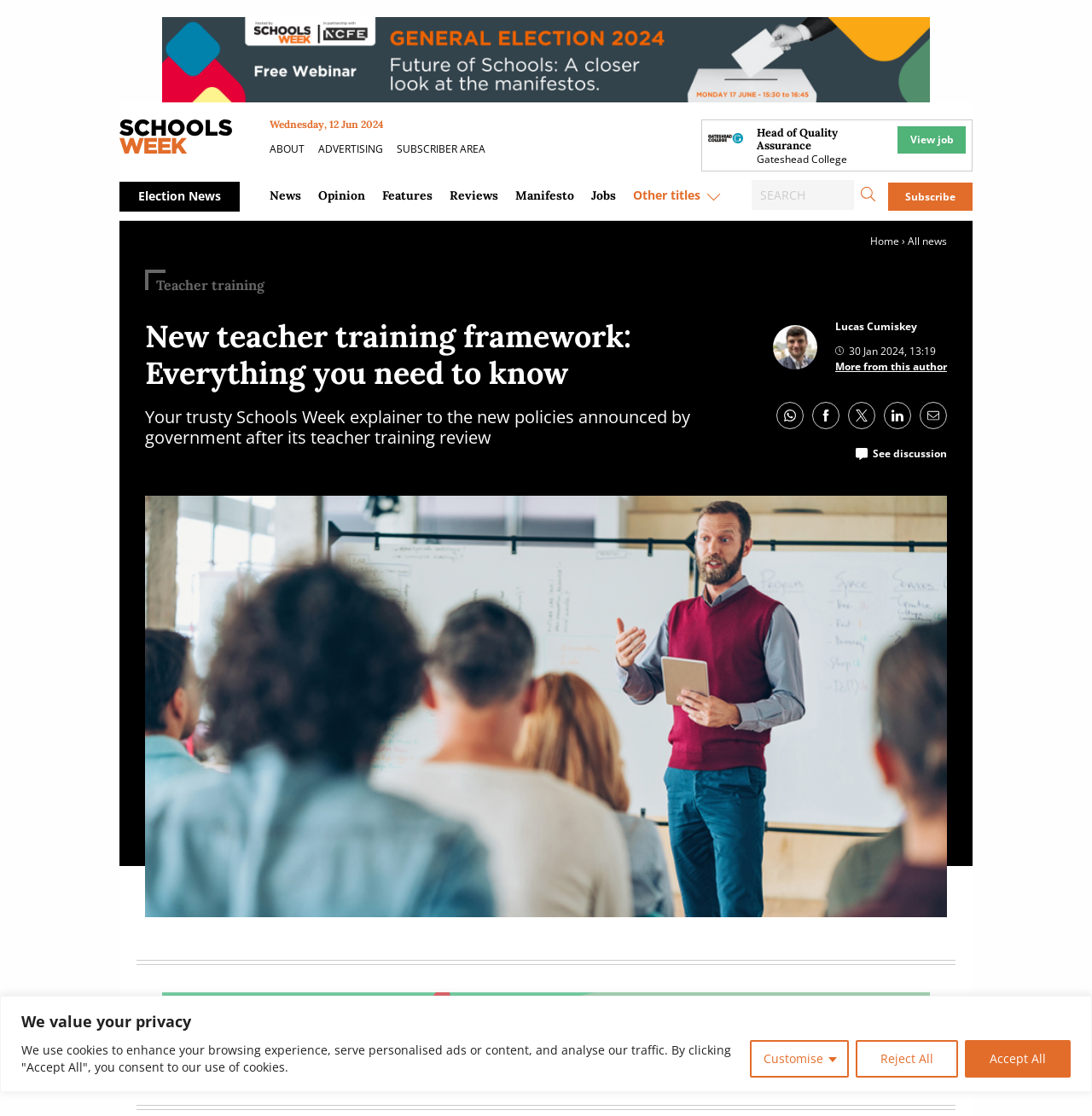How many social media links are available on the webpage?
Using the image as a reference, give an elaborate response to the question.

I found the social media links by looking at the links with images of Whatsapp, Facebook, Twitter, and Linkedin located at the bottom of the article section.